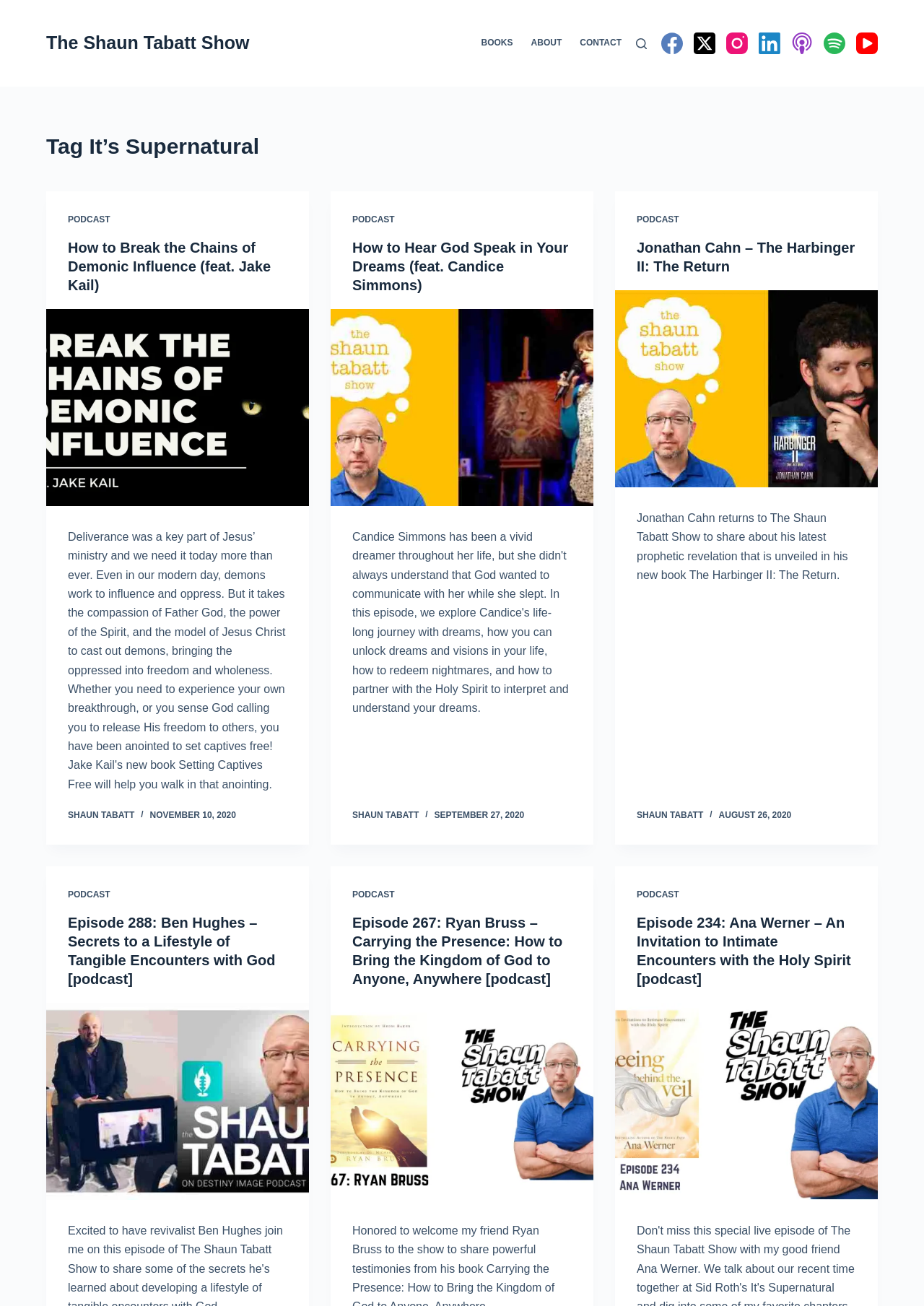Identify and provide the main heading of the webpage.

Tag It’s Supernatural